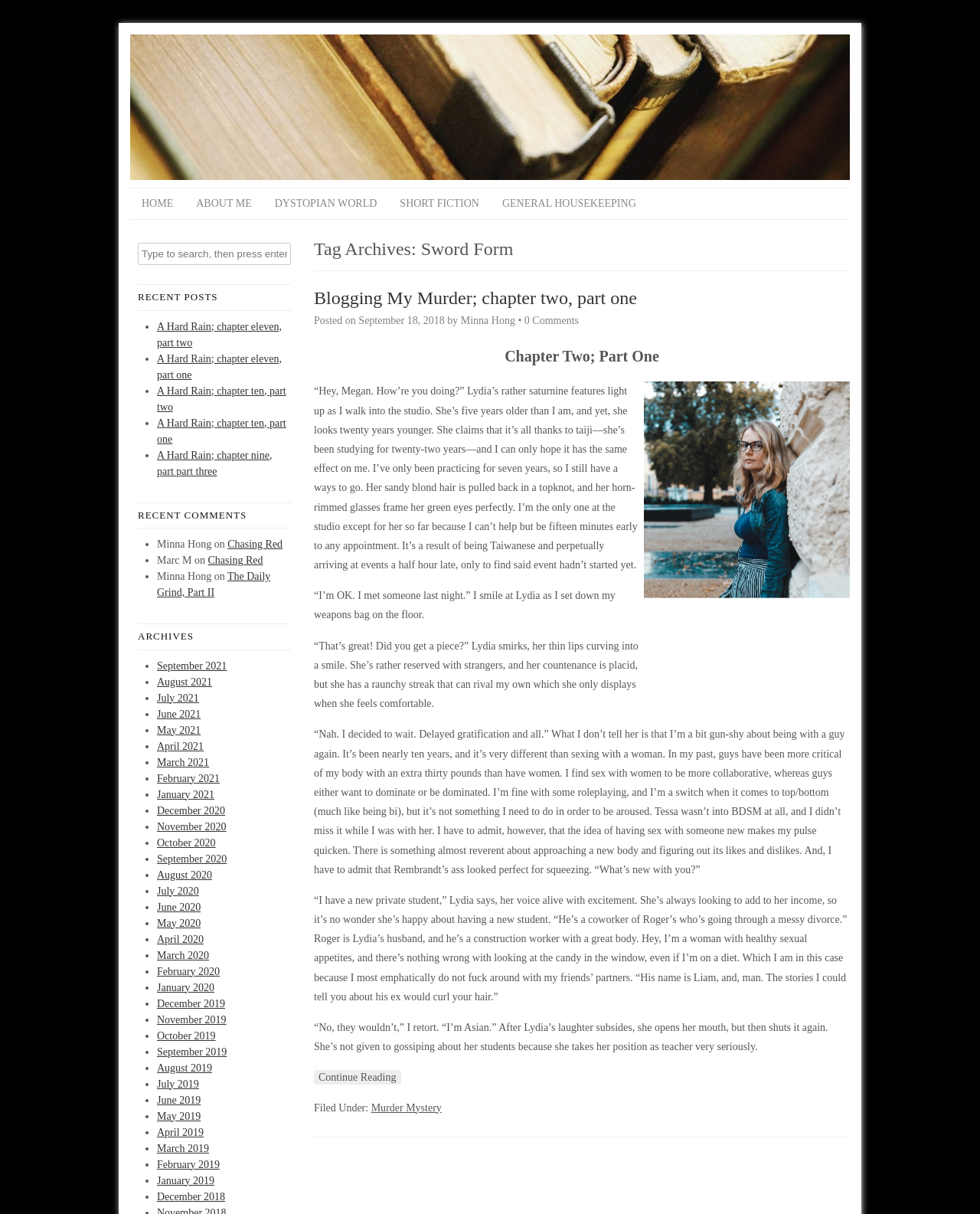What is the name of the author?
Provide an in-depth and detailed explanation in response to the question.

The name of the author can be found in the header section of the webpage, where it is written as 'Minna Hong' in a link format.